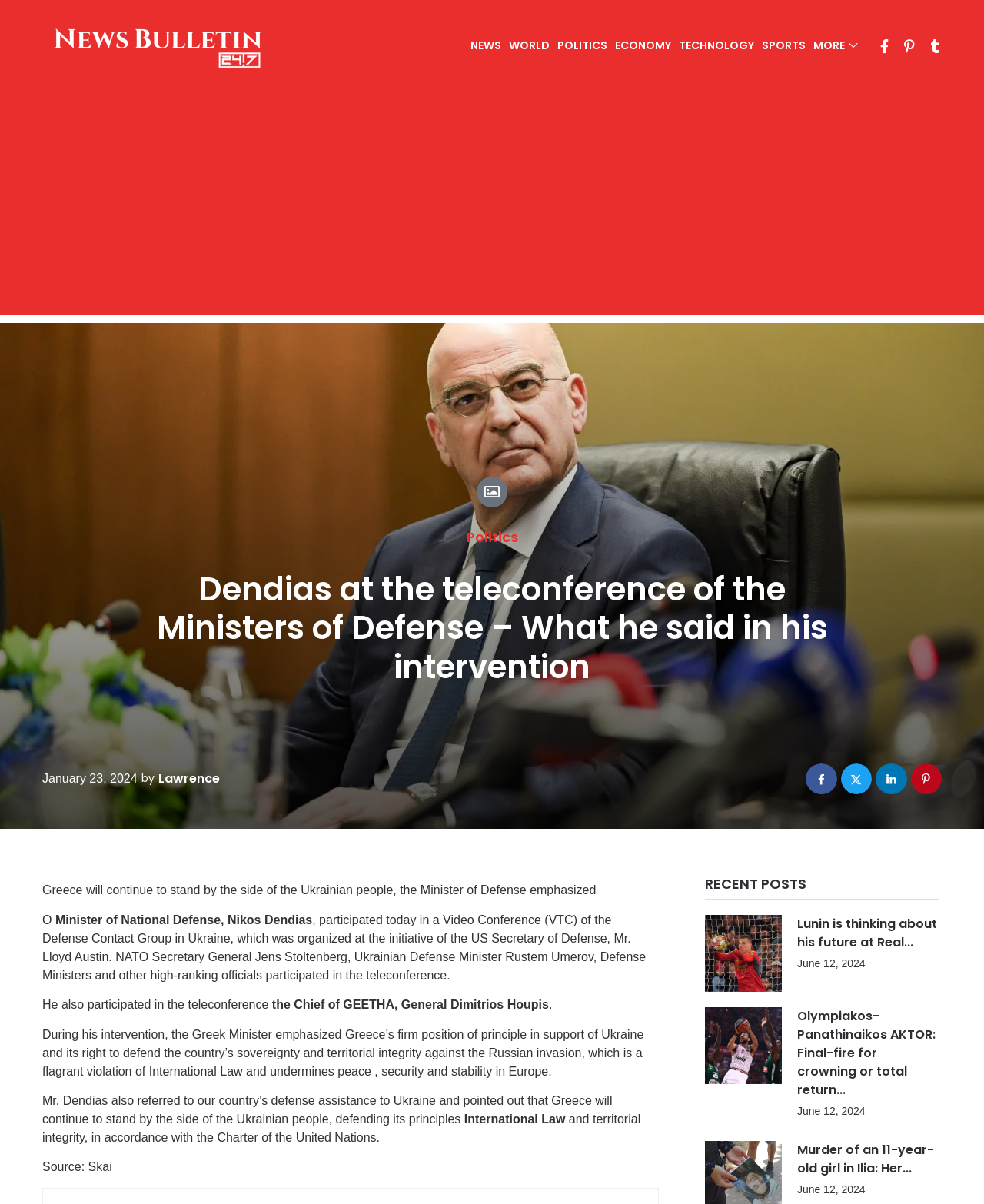Determine the bounding box coordinates of the element's region needed to click to follow the instruction: "Click on the 'NEWS' link". Provide these coordinates as four float numbers between 0 and 1, formatted as [left, top, right, bottom].

[0.478, 0.031, 0.509, 0.045]